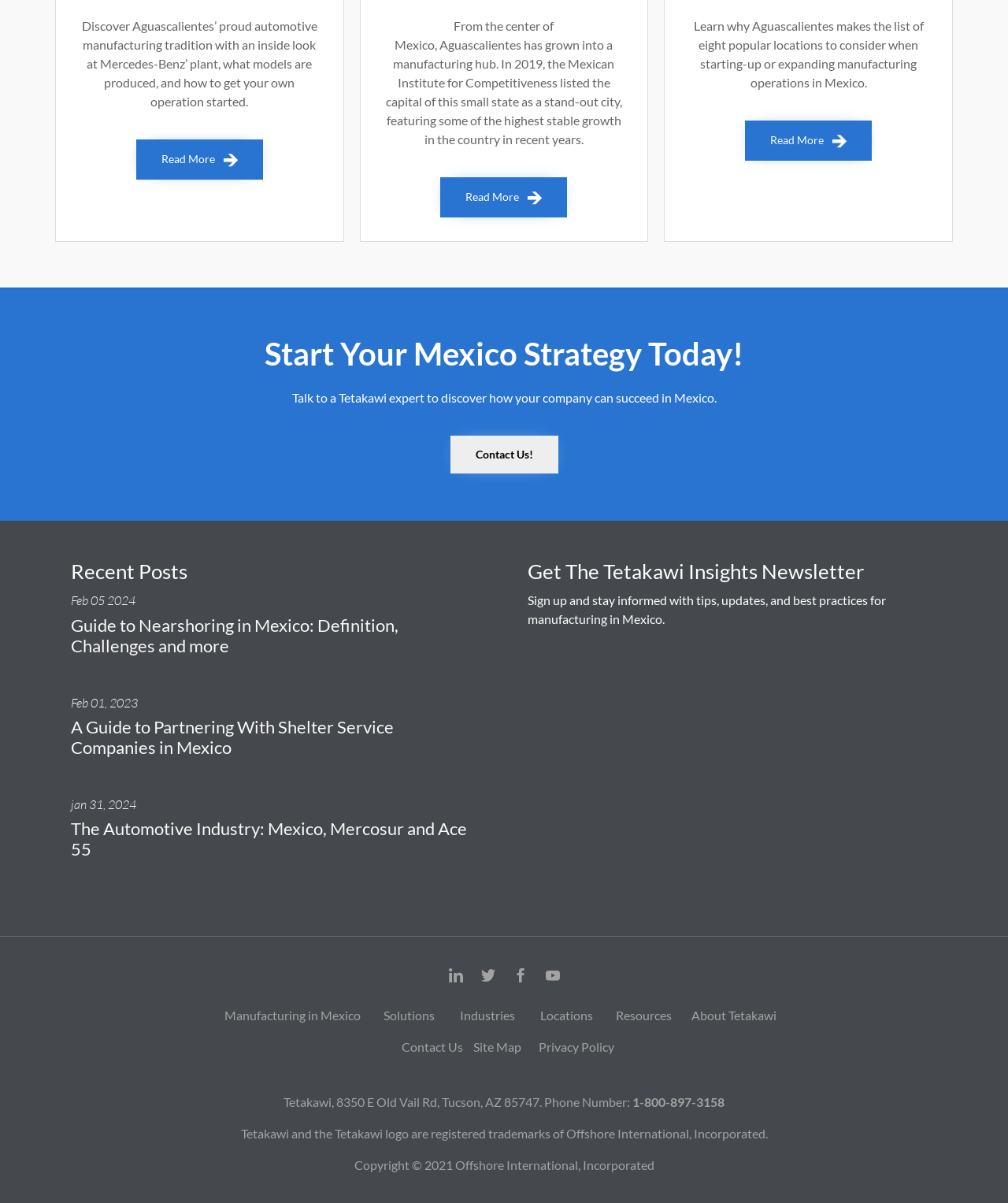Answer the following inquiry with a single word or phrase:
What is the name of the company featured on the webpage?

Tetakawi